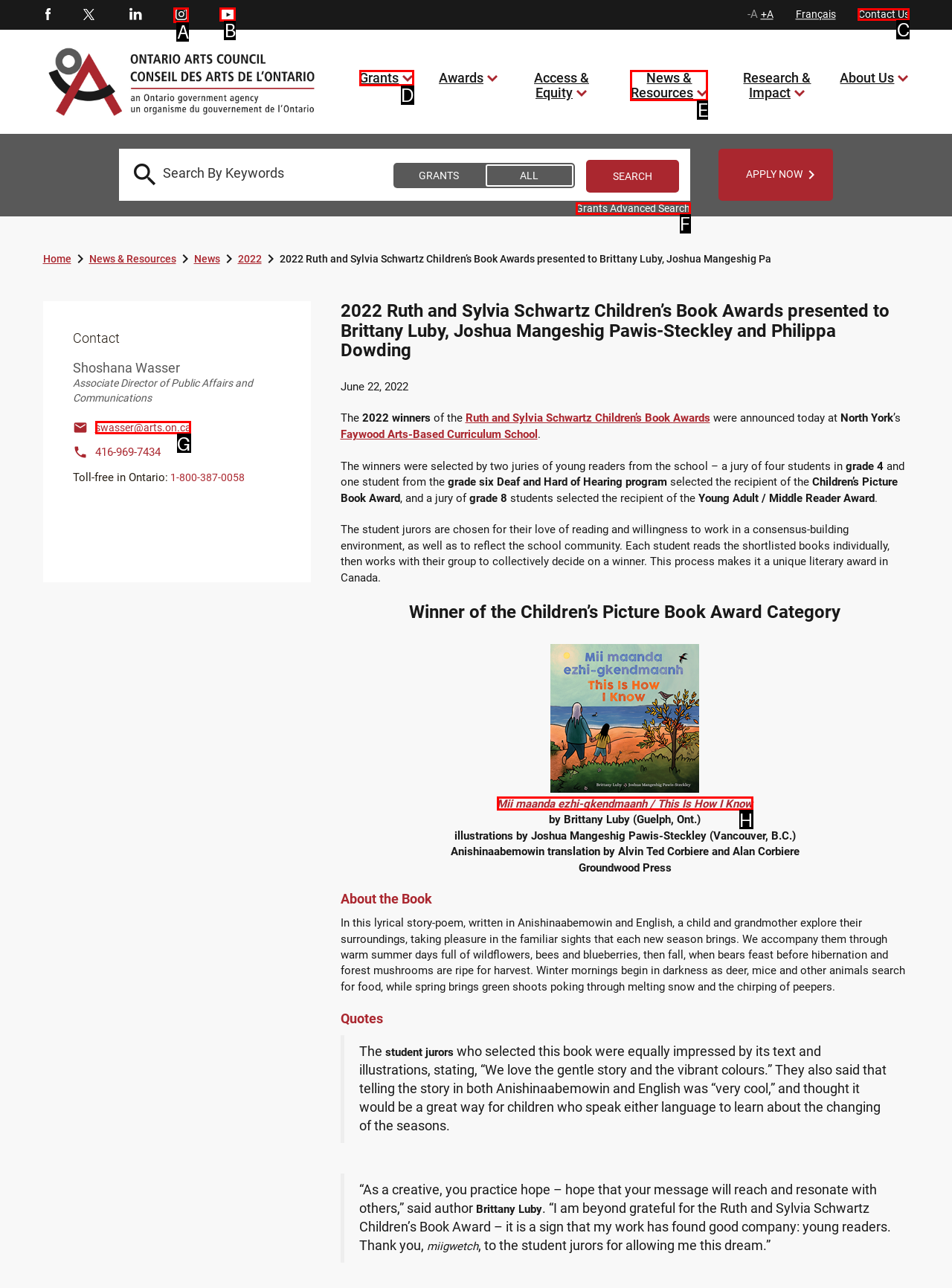Choose the UI element you need to click to carry out the task: Contact Shoshana Wasser.
Respond with the corresponding option's letter.

G